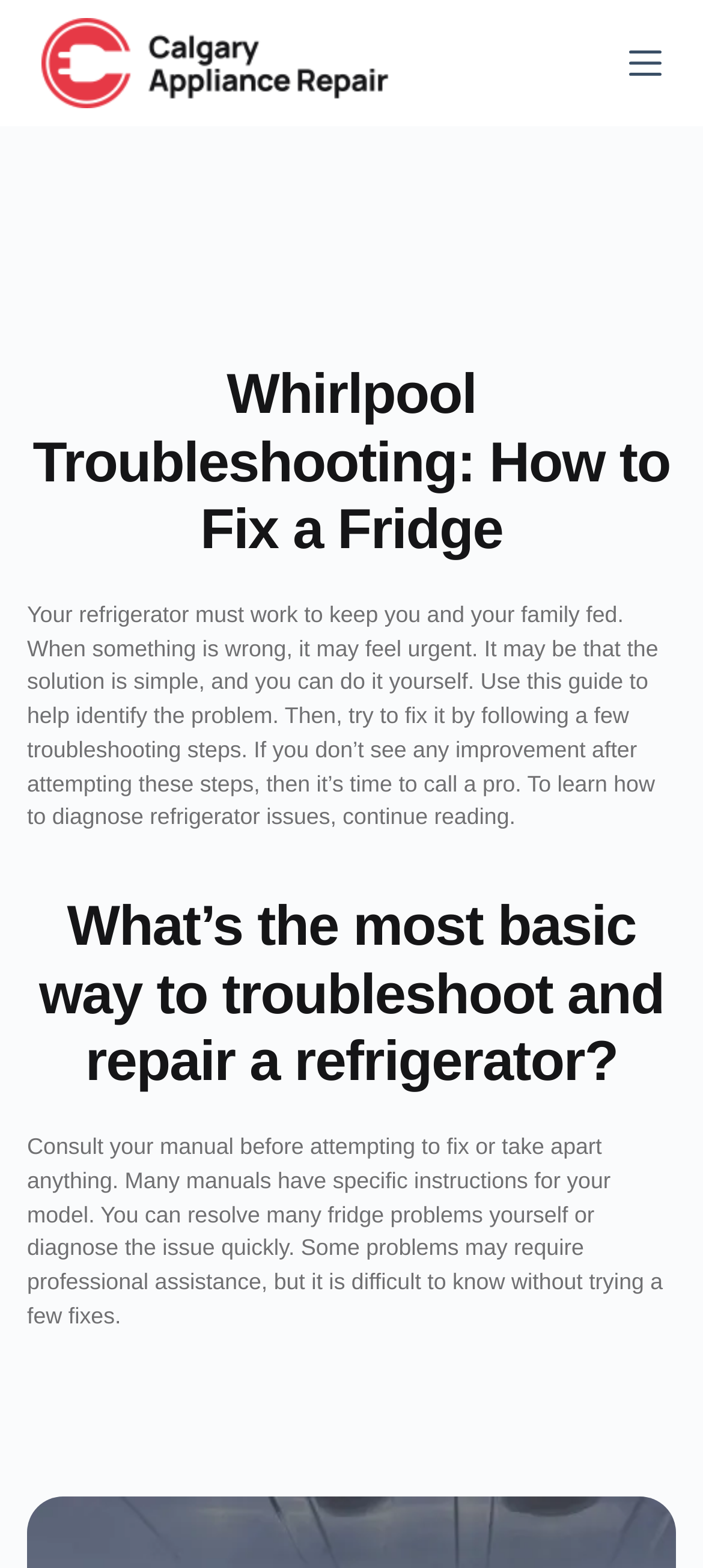What is the purpose of this guide?
Examine the webpage screenshot and provide an in-depth answer to the question.

Based on the content of the webpage, it appears that the purpose of this guide is to help users troubleshoot and repair common issues with their Whirlpool refrigerators. The guide provides steps to diagnose and fix problems, and suggests when to call a professional for assistance.